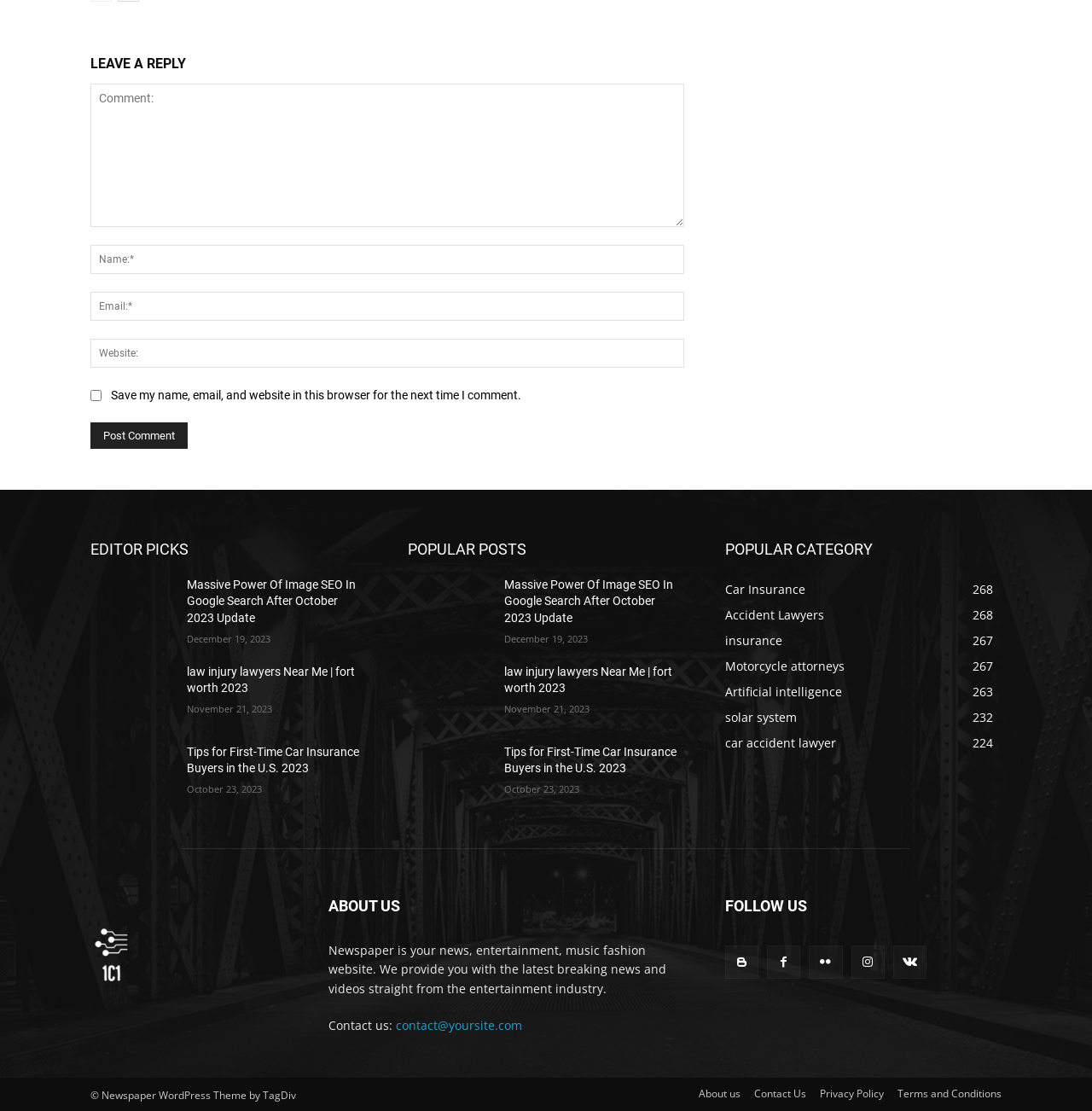Identify the bounding box coordinates for the region to click in order to carry out this instruction: "follow on Facebook". Provide the coordinates using four float numbers between 0 and 1, formatted as [left, top, right, bottom].

[0.664, 0.851, 0.695, 0.881]